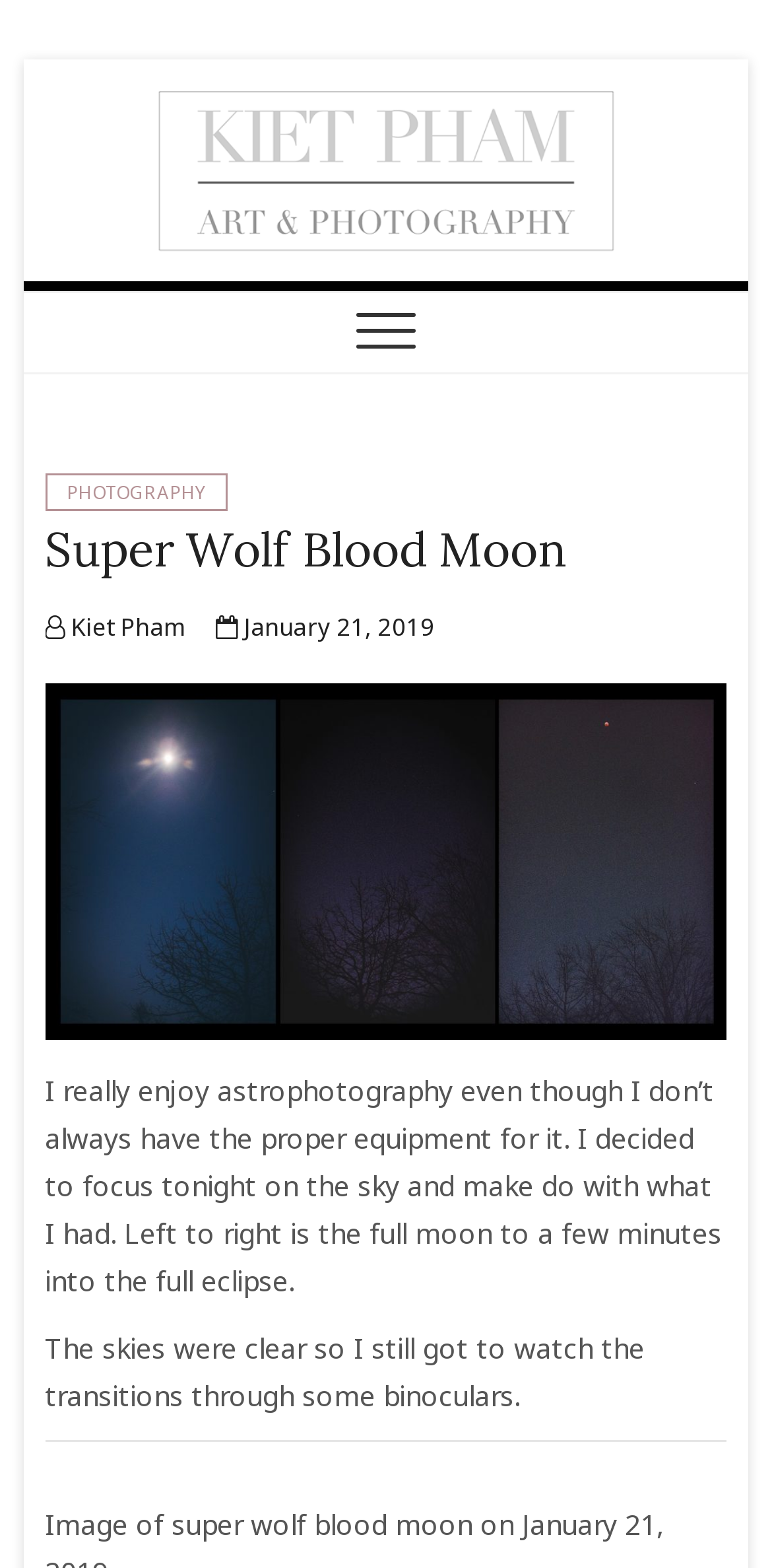What is the photographer using to watch the eclipse?
Look at the image and answer the question using a single word or phrase.

Binoculars